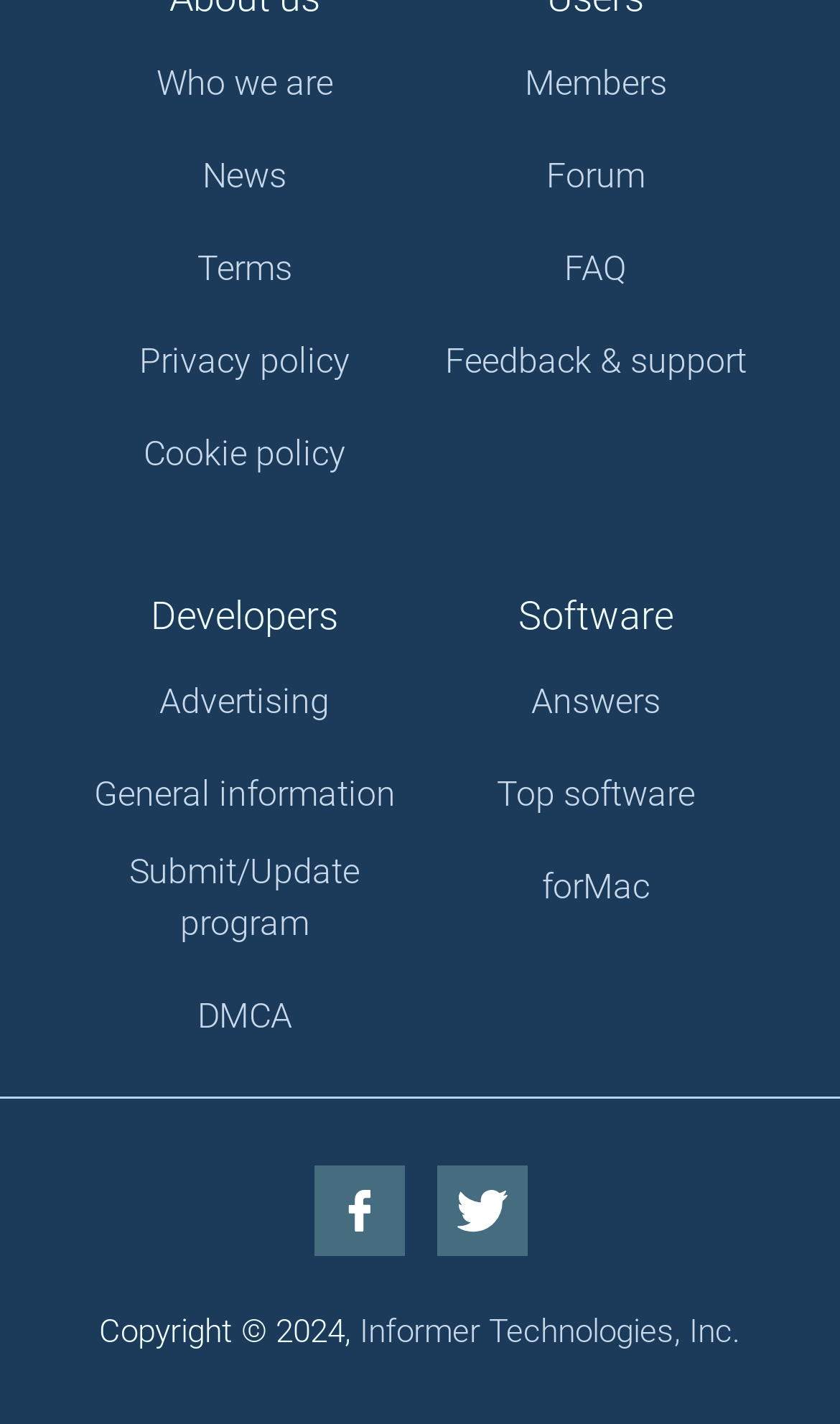Identify the bounding box coordinates necessary to click and complete the given instruction: "Follow on Twitter".

[0.519, 0.819, 0.627, 0.883]